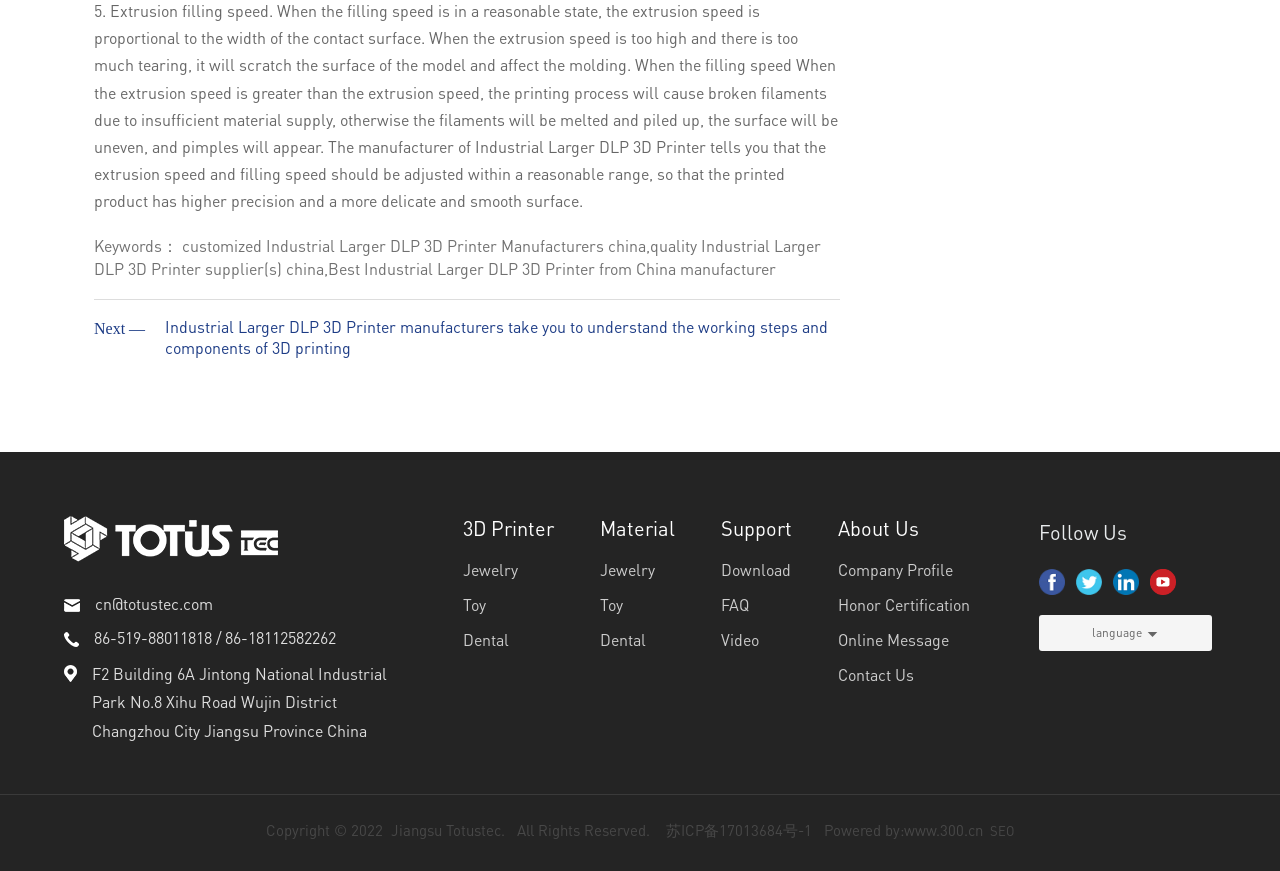Determine the bounding box for the described HTML element: "Video". Ensure the coordinates are four float numbers between 0 and 1 in the format [left, top, right, bottom].

[0.563, 0.714, 0.619, 0.754]